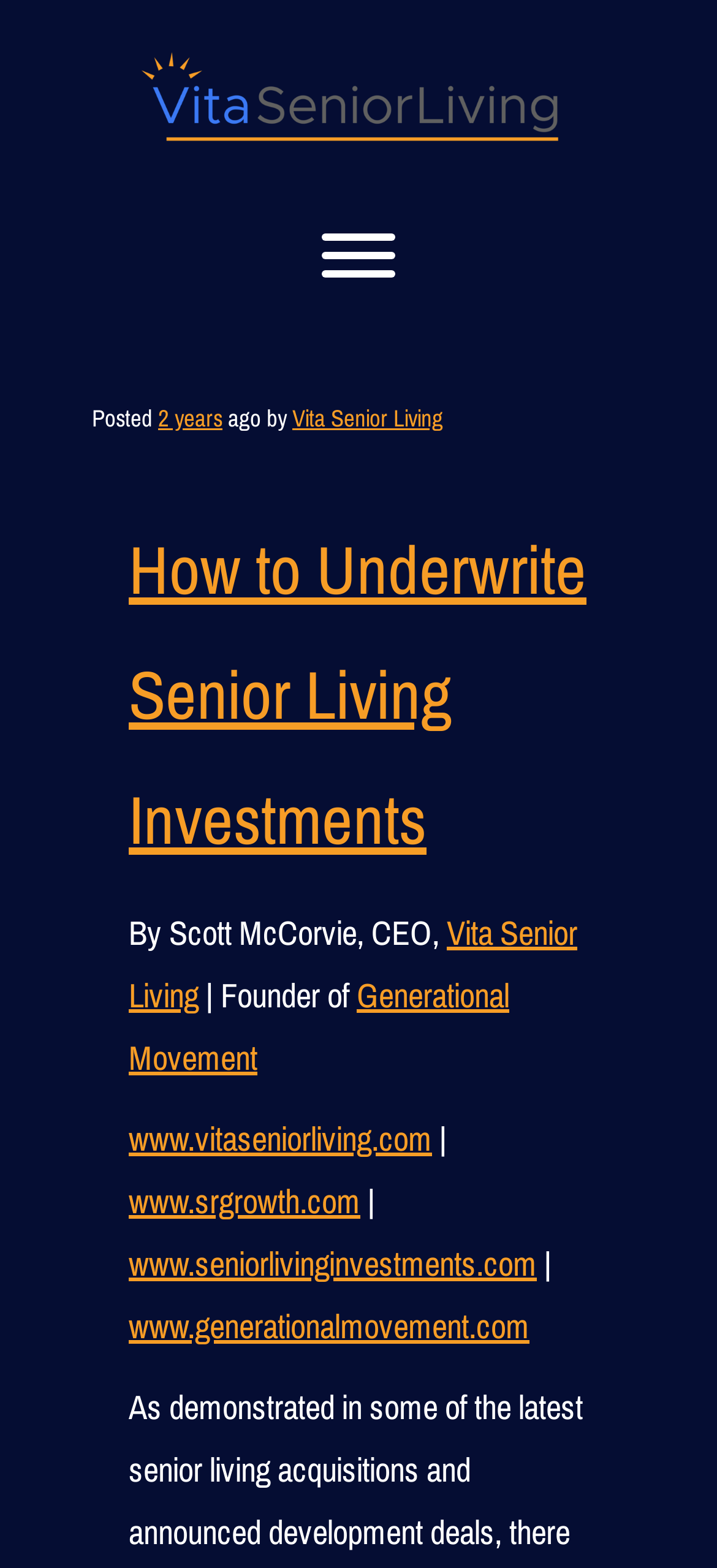Can you find the bounding box coordinates for the element to click on to achieve the instruction: "Read the article posted 2 years ago"?

[0.221, 0.253, 0.31, 0.28]